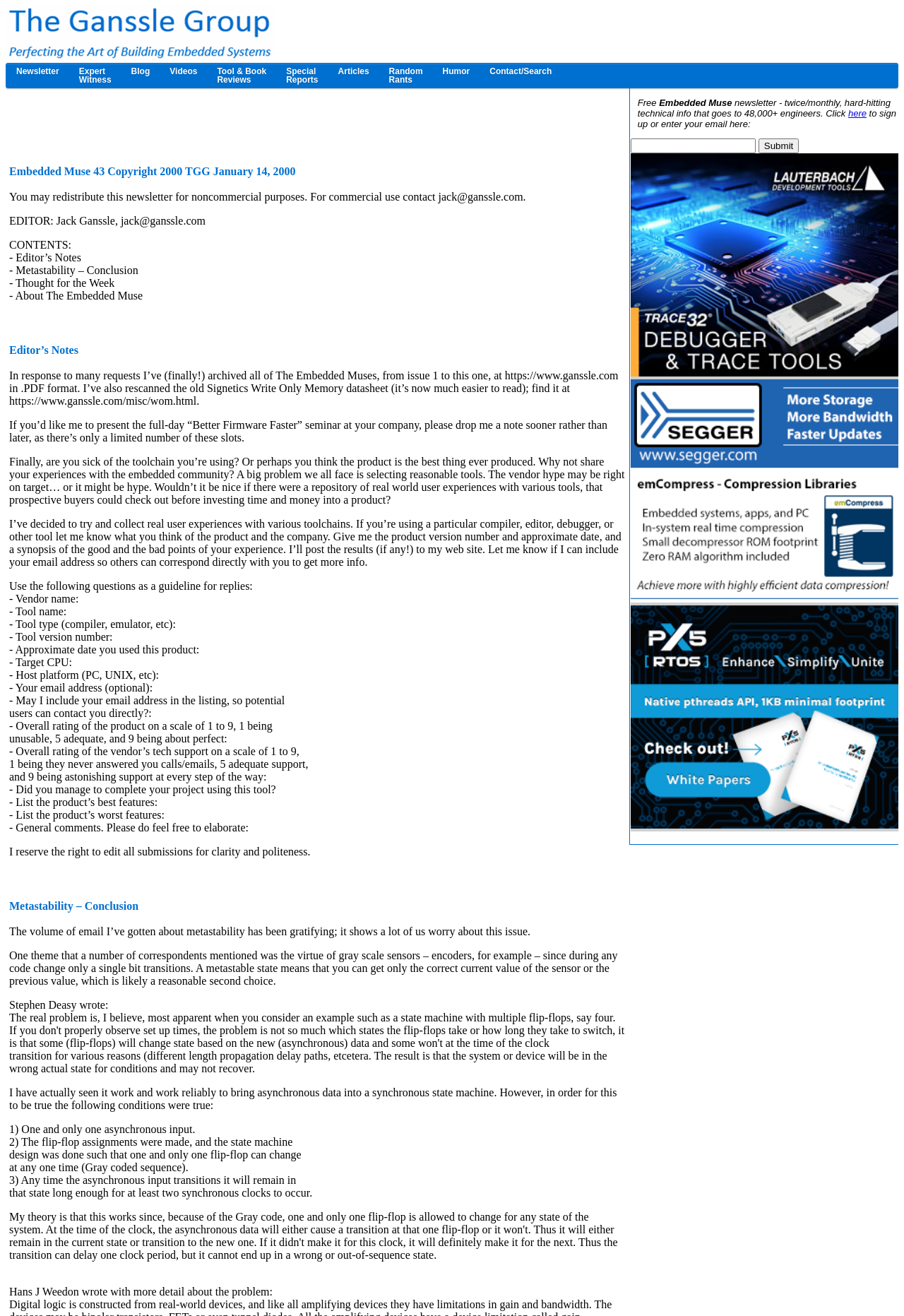How can readers sign up for the newsletter?
Using the information from the image, give a concise answer in one word or a short phrase.

By clicking 'here'